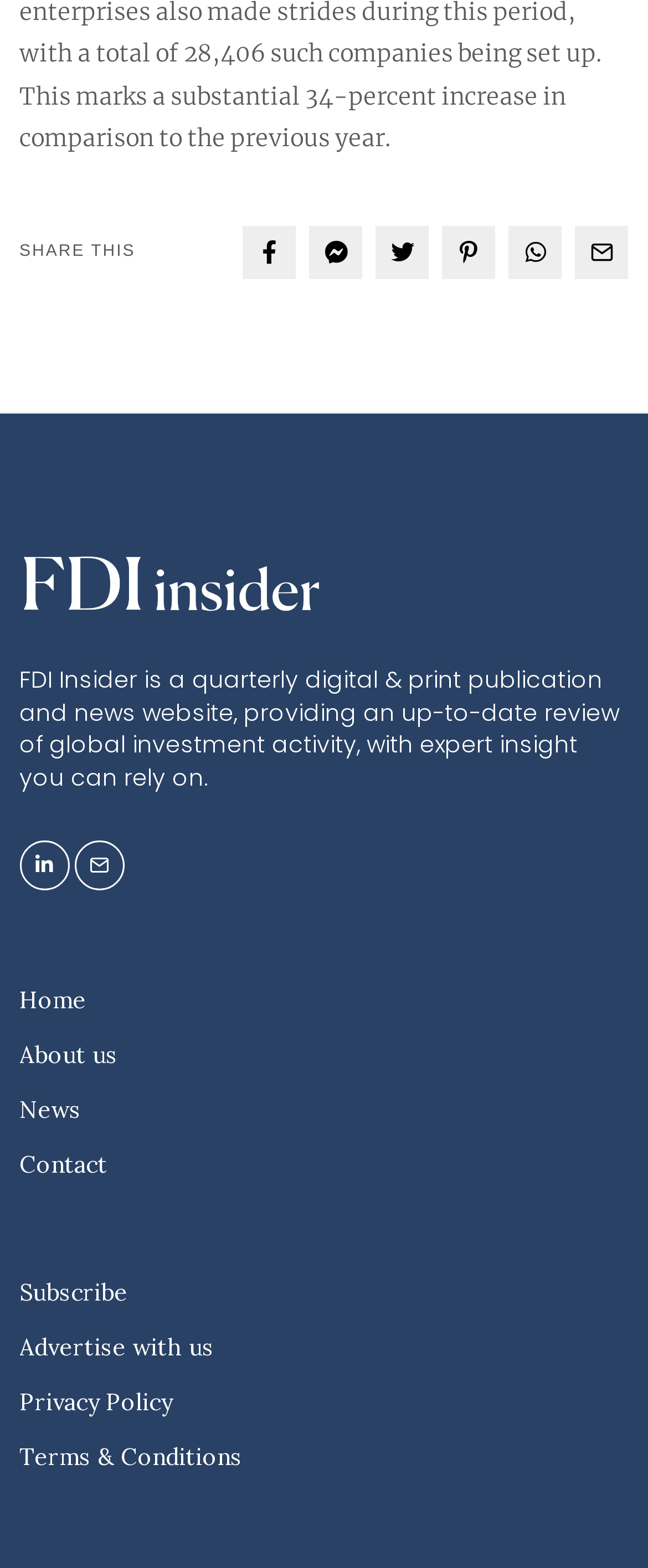Provide the bounding box for the UI element matching this description: "Terms & Conditions".

[0.03, 0.92, 0.374, 0.939]